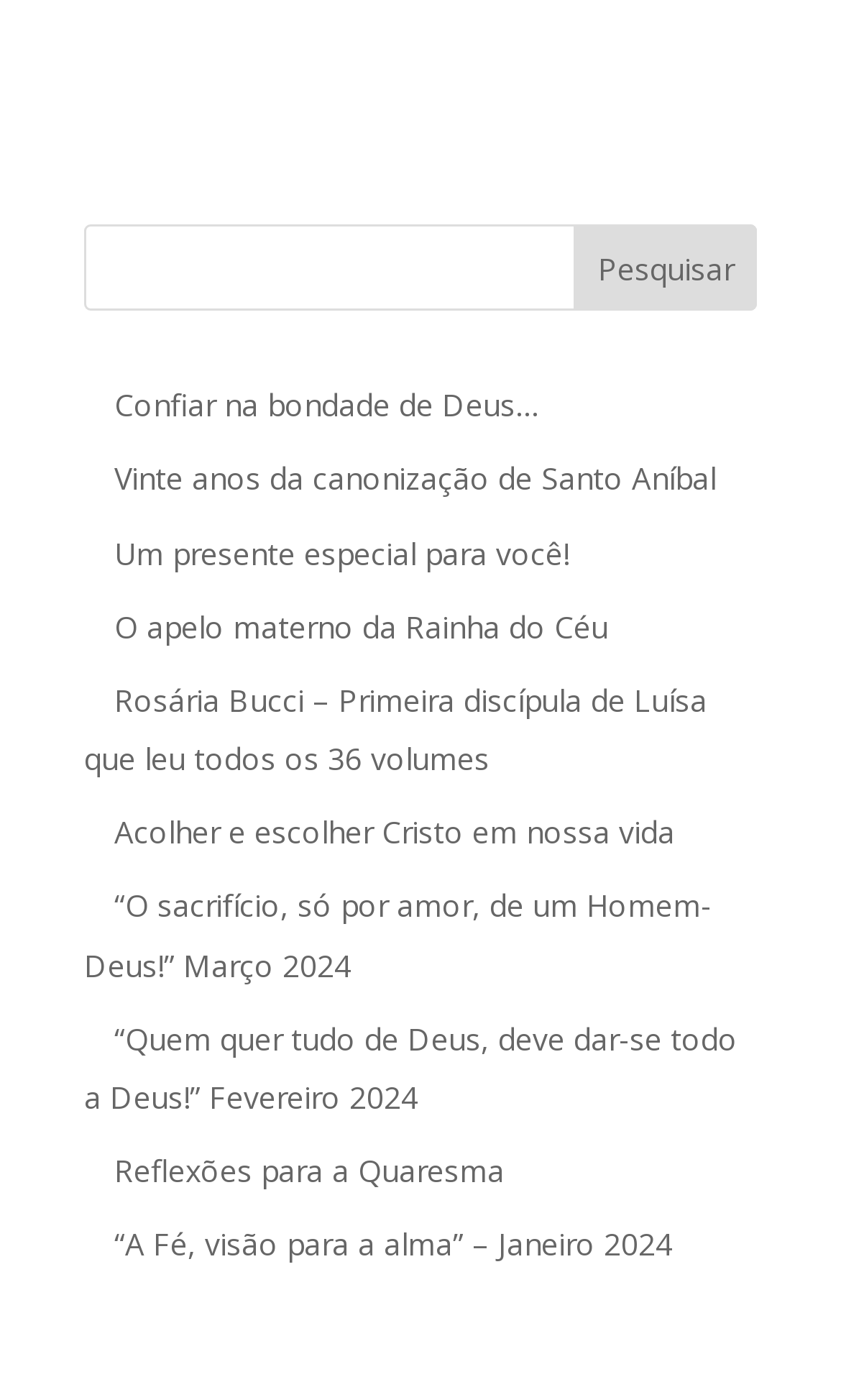Locate the UI element described as follows: "Reflexões para a Quaresma". Return the bounding box coordinates as four float numbers between 0 and 1 in the order [left, top, right, bottom].

[0.136, 0.822, 0.6, 0.851]